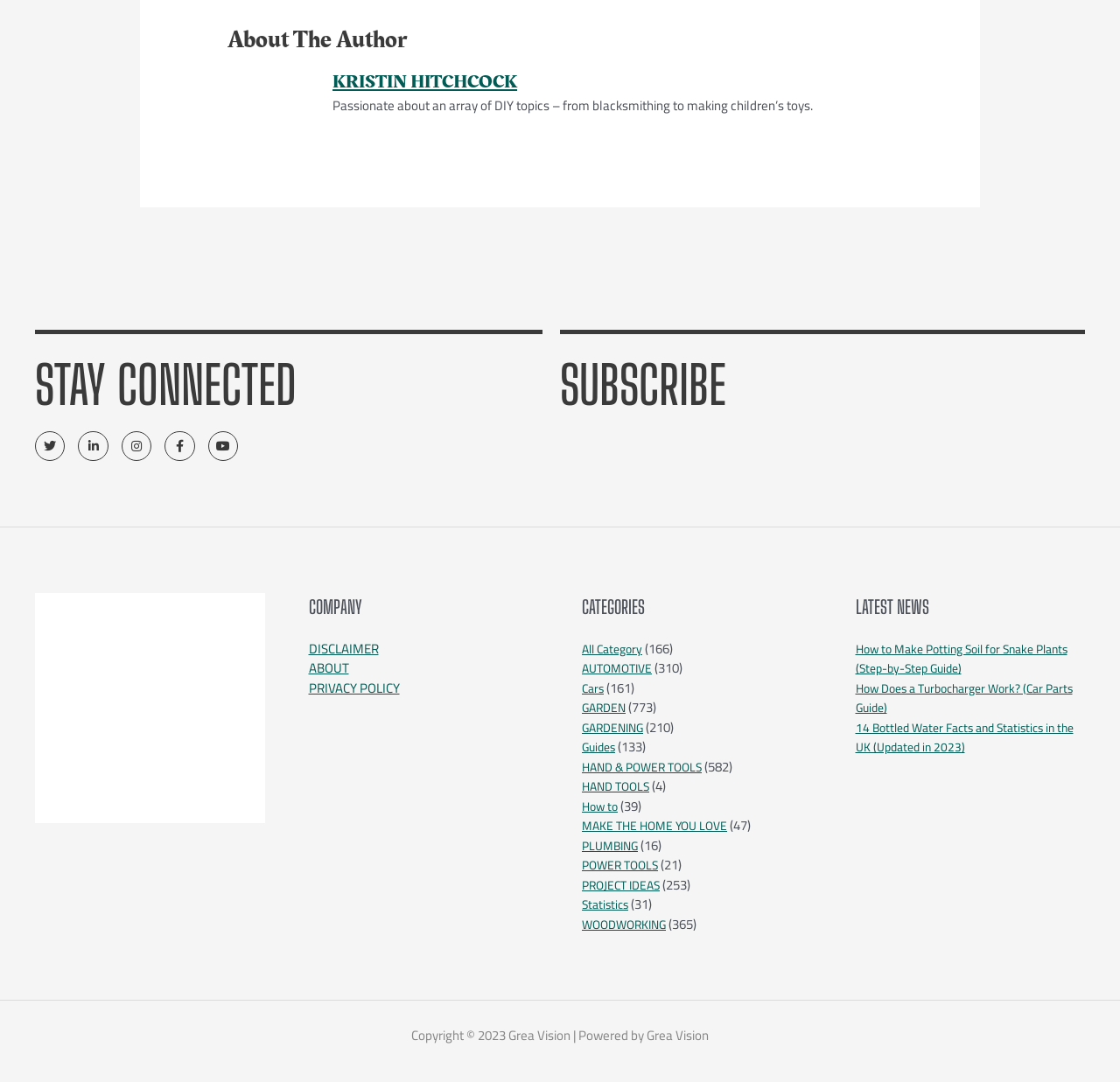Answer the question below in one word or phrase:
How many social media links are available?

5